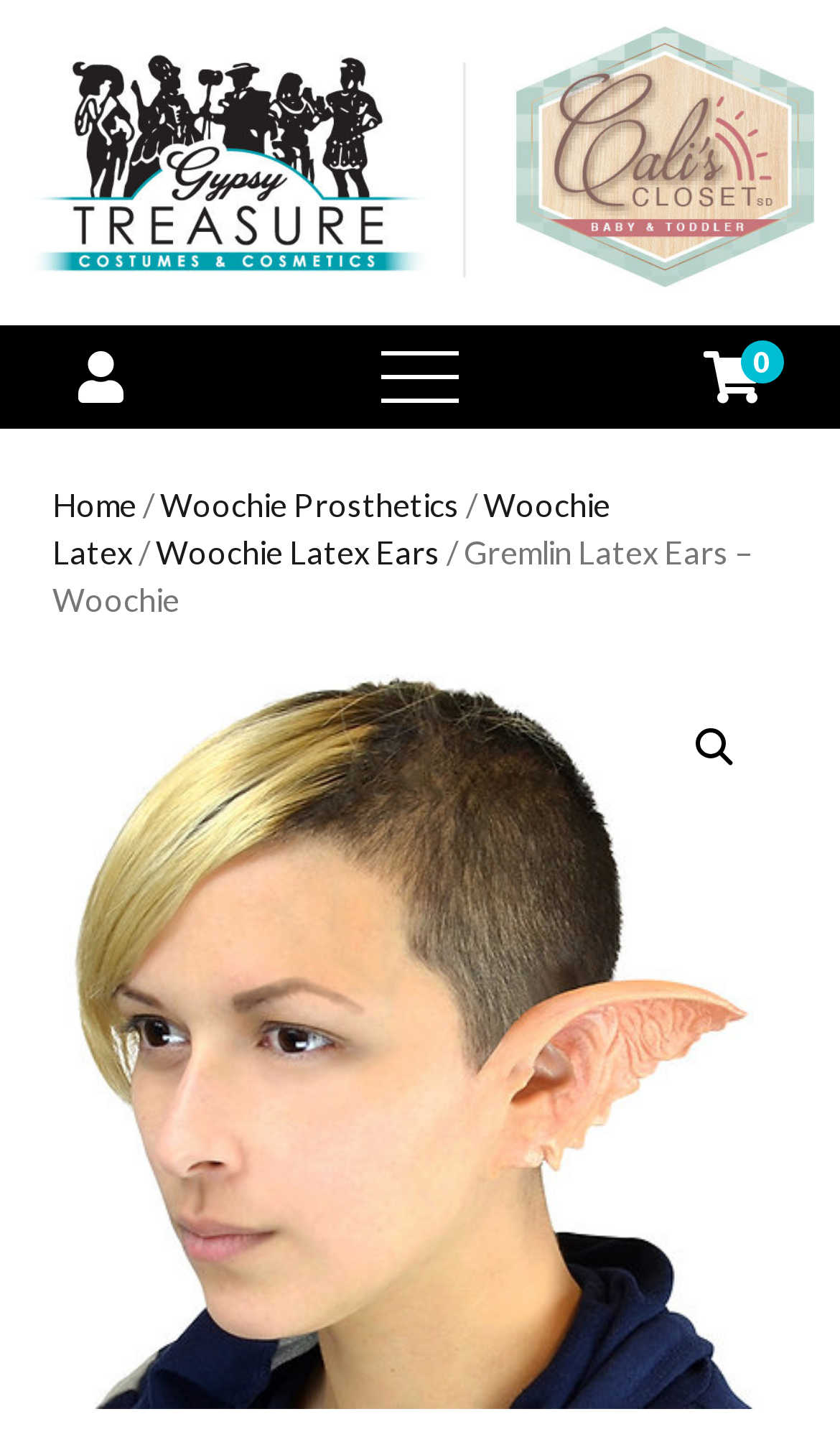Please find and generate the text of the main heading on the webpage.

Gremlin Latex Ears – Woochie